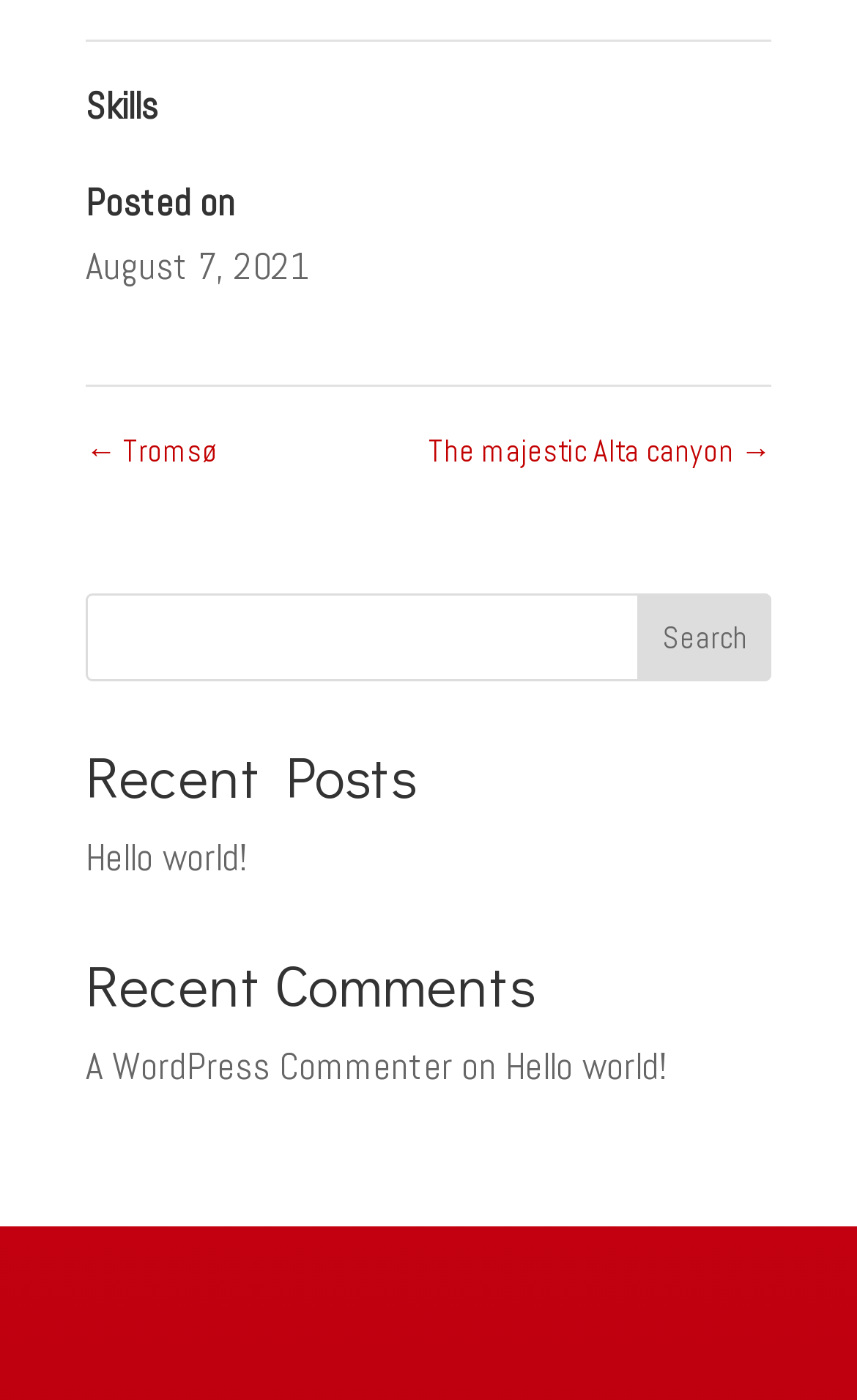What is the date of the latest post?
Please answer the question as detailed as possible based on the image.

I found the date of the latest post by looking at the 'Posted on' section, which is located above the '← Tromsø' link. The date is specified as 'August 7, 2021'.